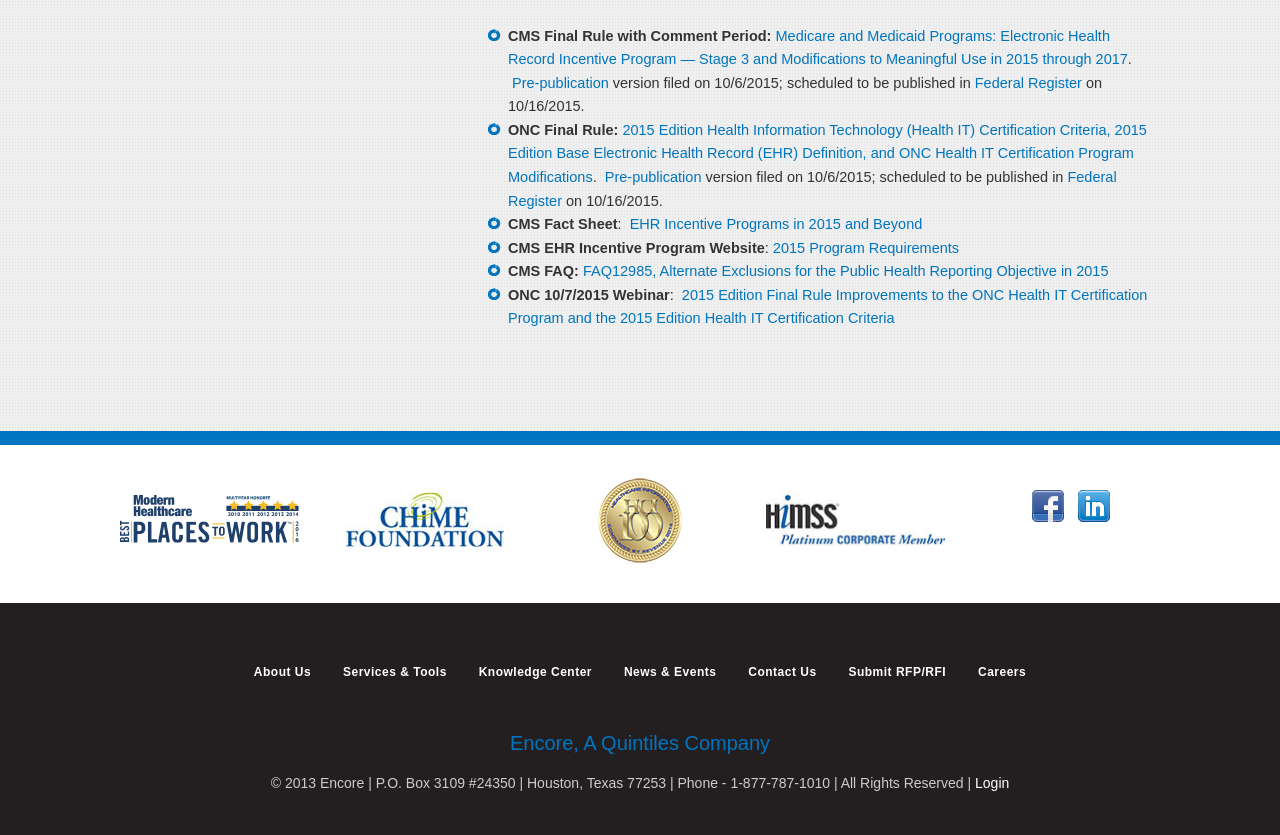What is the topic of the CMS Final Rule?
Based on the image, provide a one-word or brief-phrase response.

Electronic Health Record Incentive Program